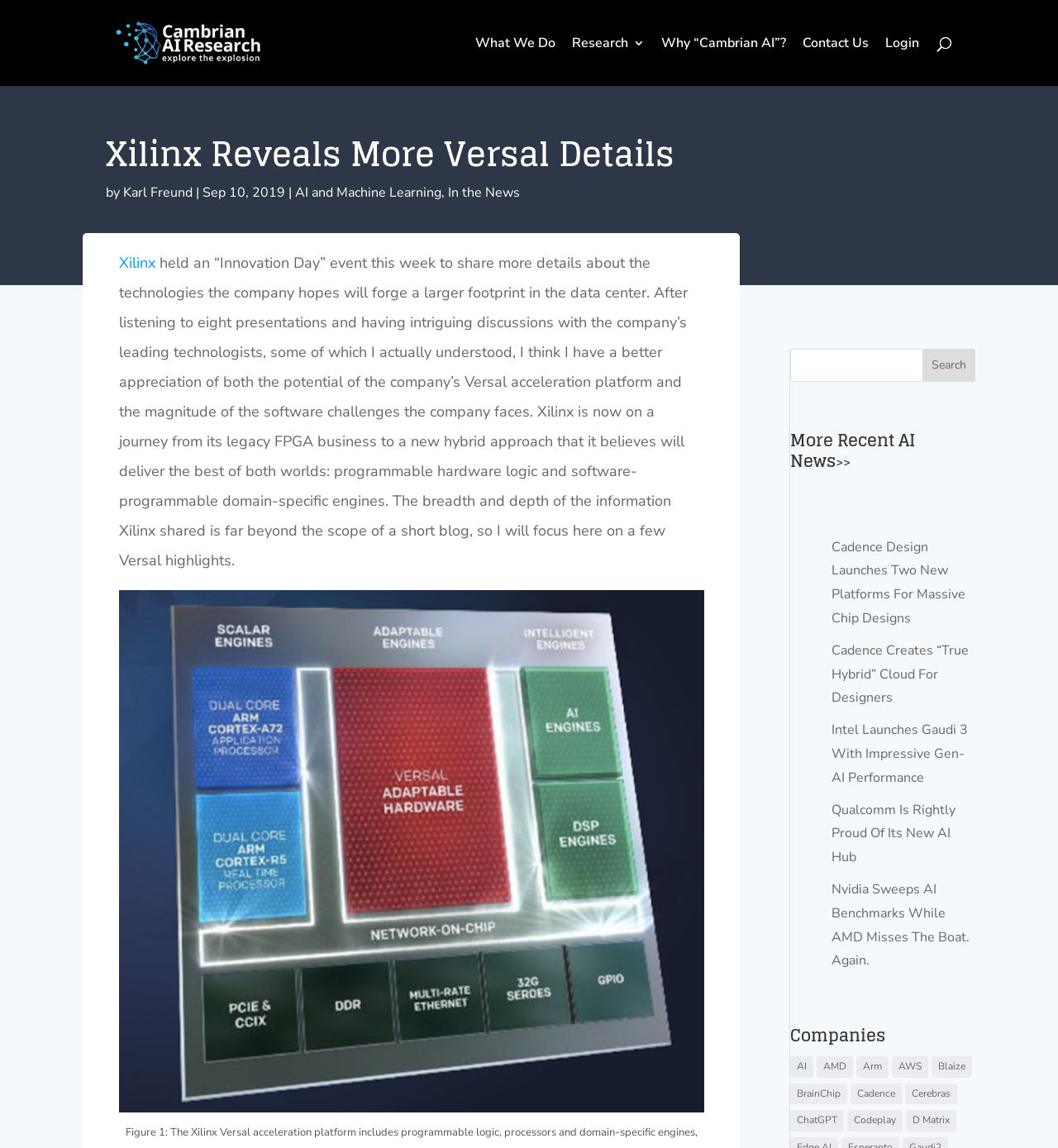Locate the bounding box of the UI element described by: "University of Durham" in the given webpage screenshot.

None